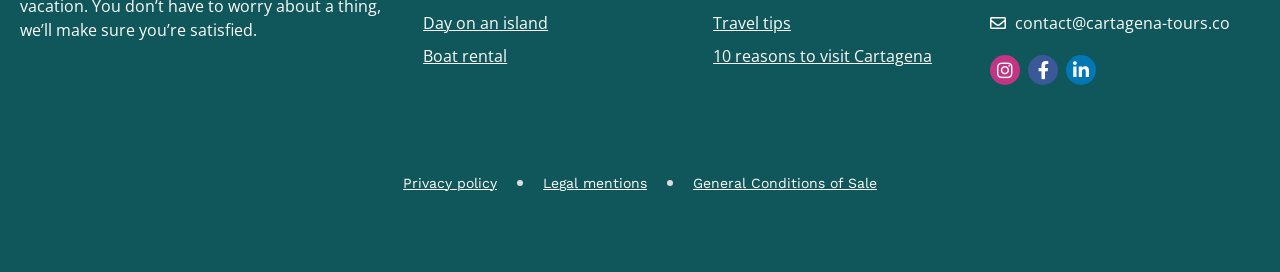Locate the bounding box coordinates of the clickable region necessary to complete the following instruction: "Check travel tips". Provide the coordinates in the format of four float numbers between 0 and 1, i.e., [left, top, right, bottom].

[0.557, 0.043, 0.758, 0.124]